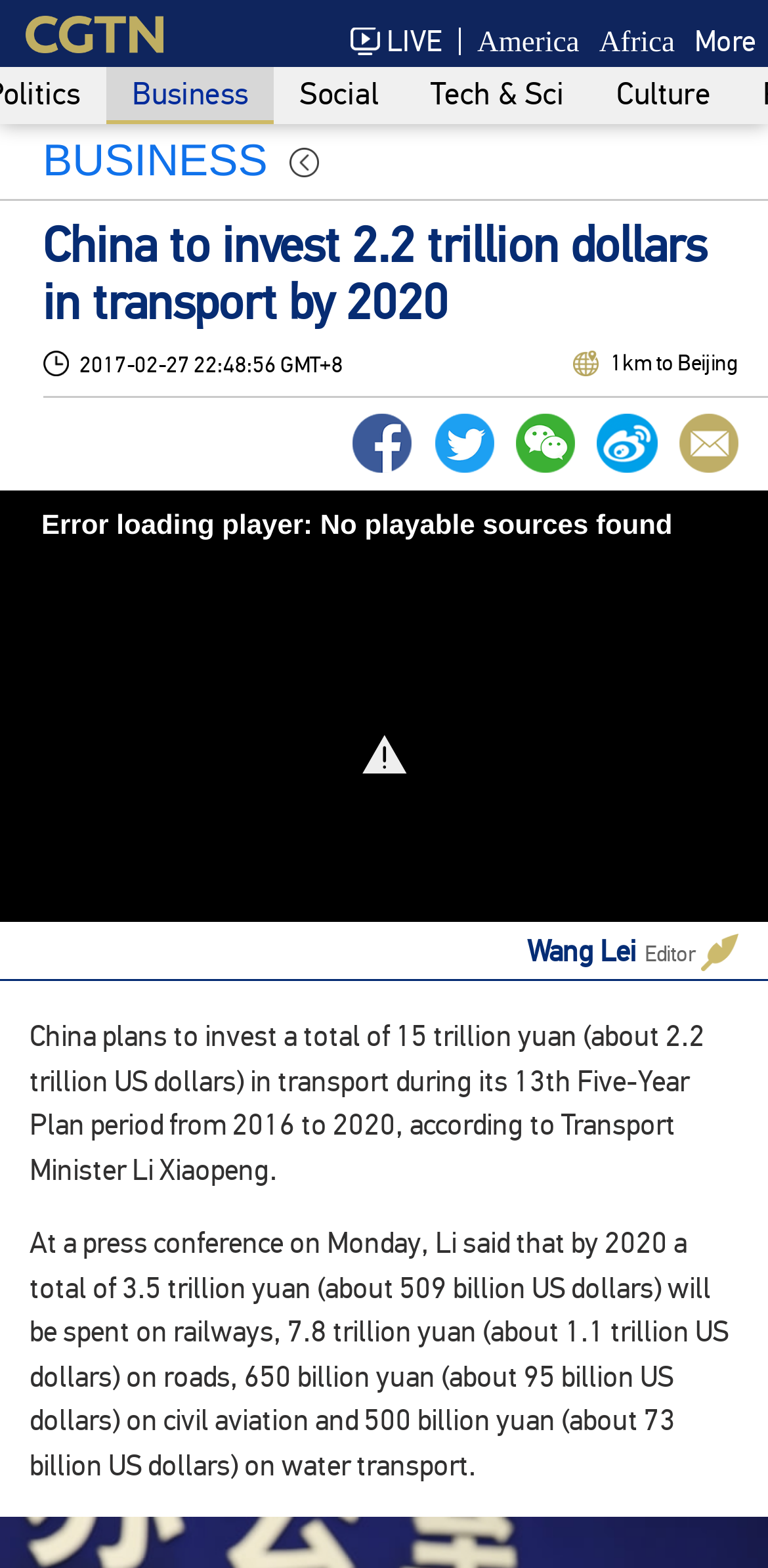Who is the editor of this article?
Use the image to give a comprehensive and detailed response to the question.

The editor of this article is Wang Lei, as indicated at the bottom of the article.